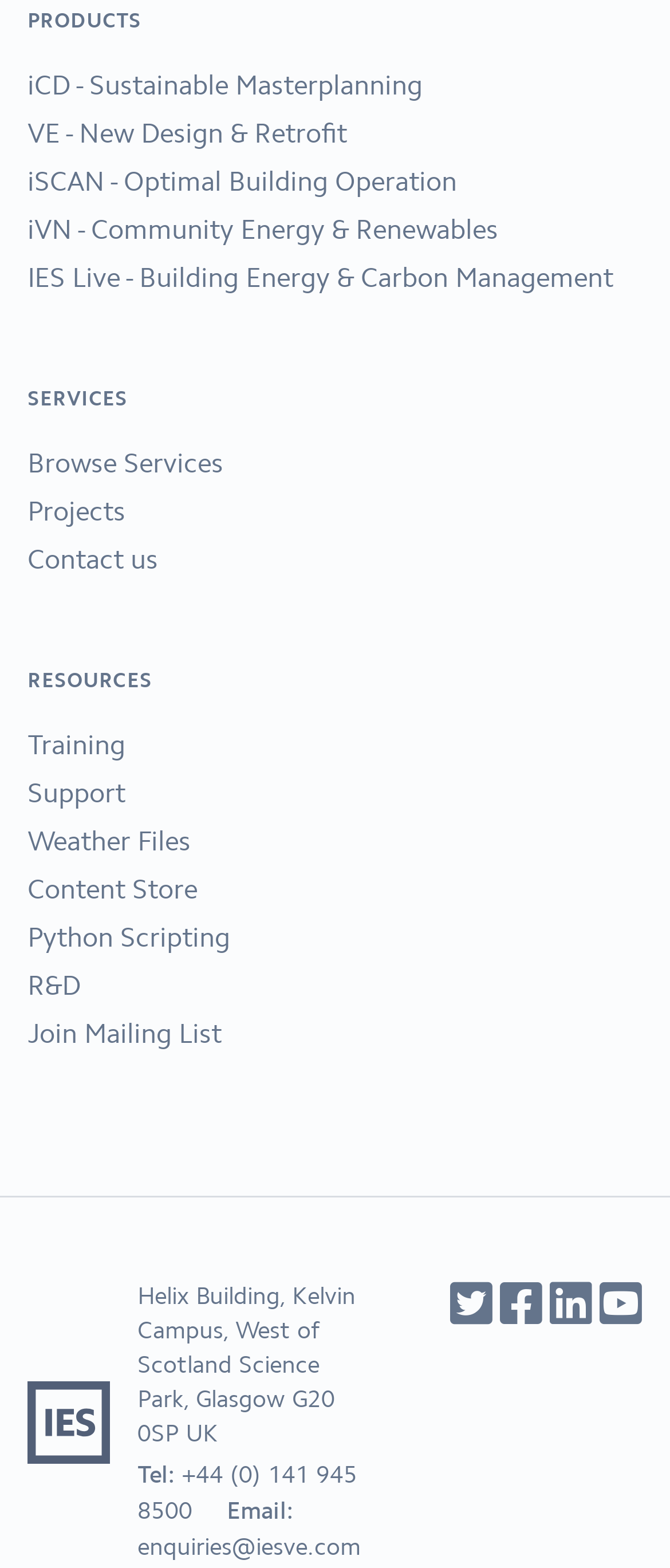Please mark the bounding box coordinates of the area that should be clicked to carry out the instruction: "Click on iCD - Sustainable Masterplanning".

[0.041, 0.044, 0.631, 0.065]